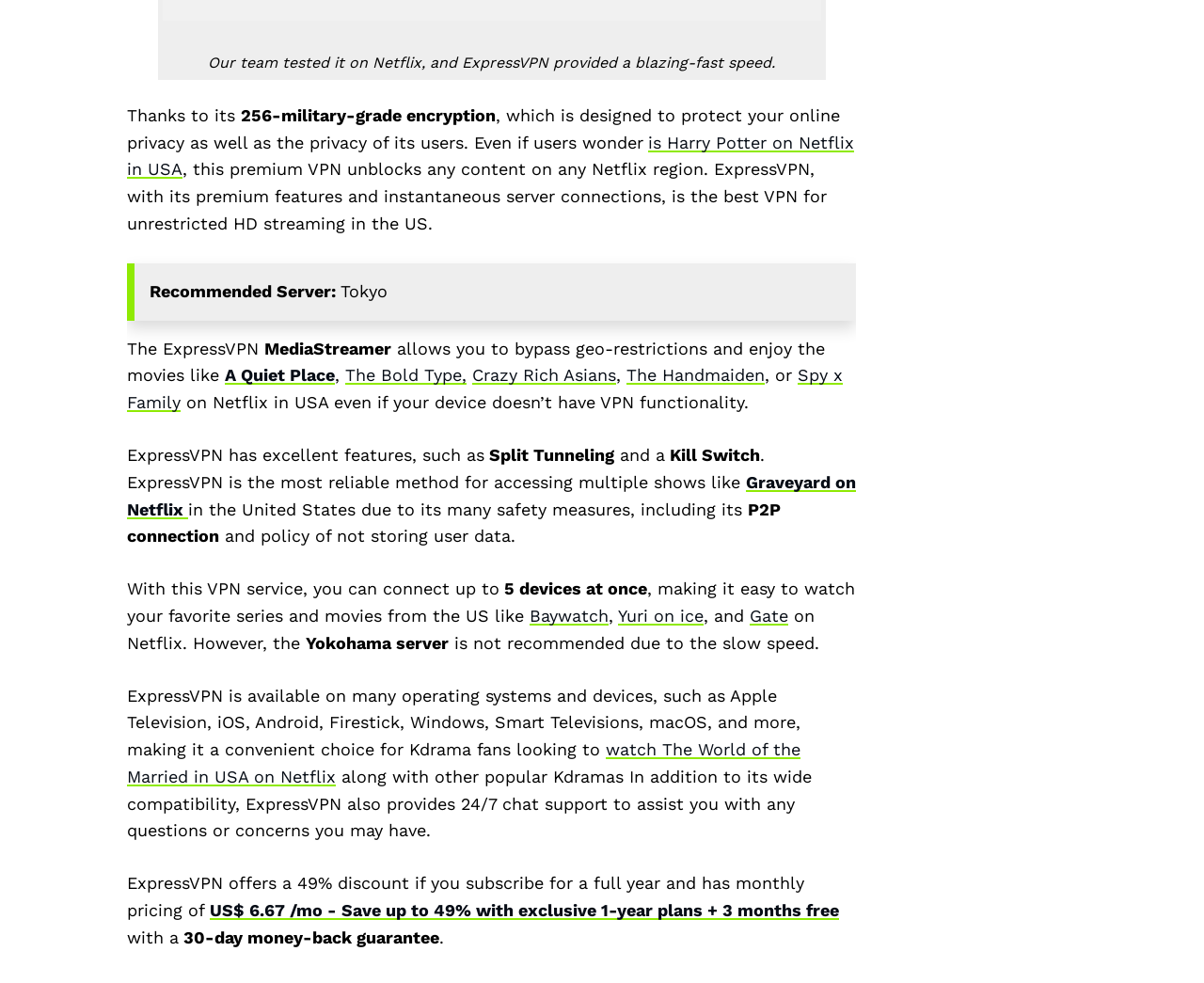Please find the bounding box coordinates of the element that must be clicked to perform the given instruction: "Click on the link to watch Baywatch on Netflix". The coordinates should be four float numbers from 0 to 1, i.e., [left, top, right, bottom].

[0.44, 0.616, 0.505, 0.636]